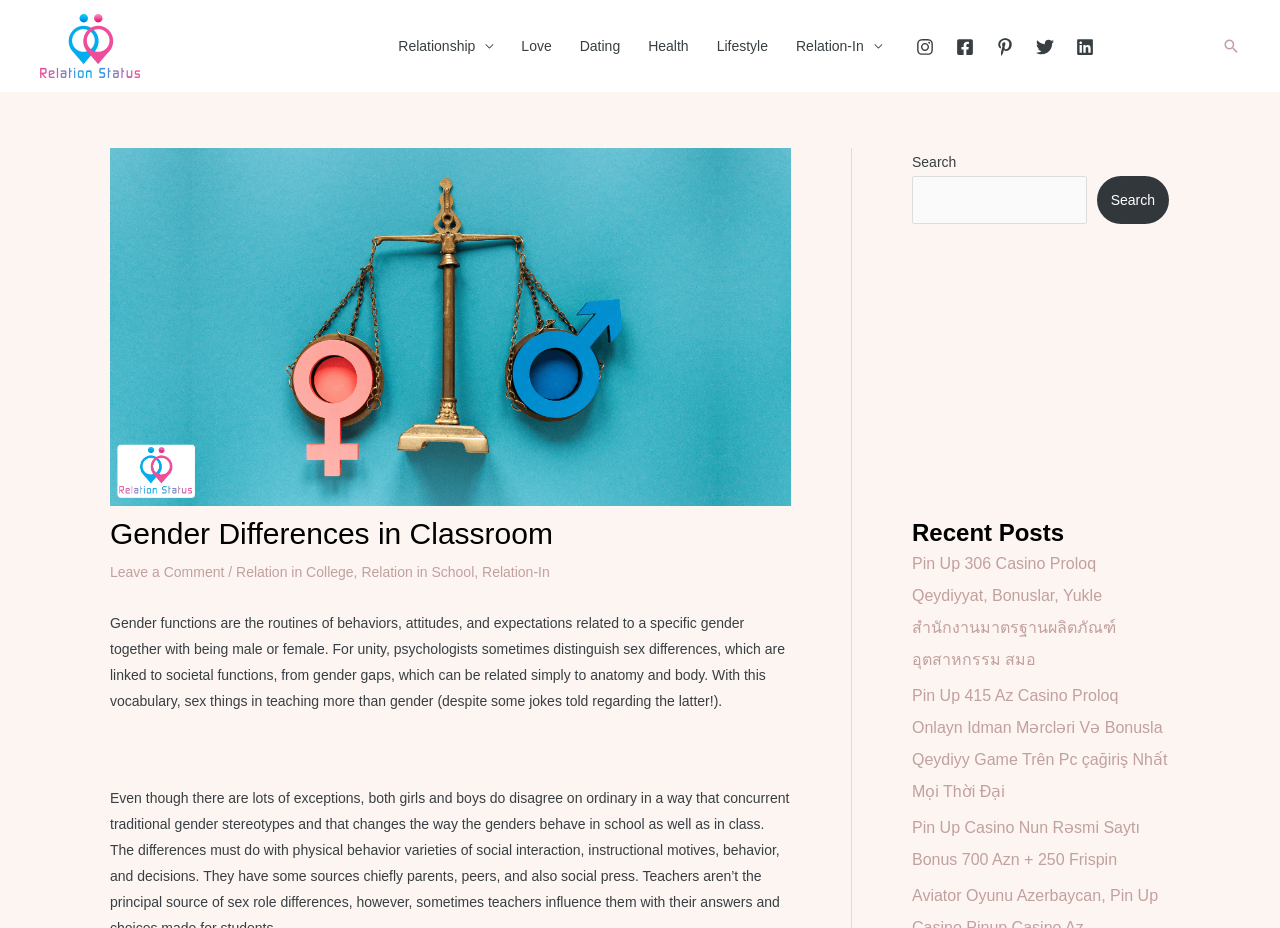Could you highlight the region that needs to be clicked to execute the instruction: "Click Pin Up 306 Casino Proloq Qeydiyyat"?

[0.712, 0.598, 0.872, 0.72]